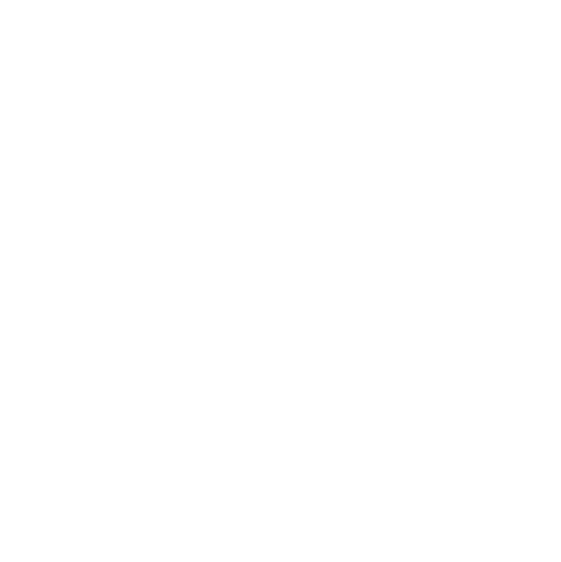Explain what the image portrays in a detailed manner.

The image depicts a sleek, modern design featuring a vaping device. This specific product, known as "IQOS TEREA Uzbekistan," showcases the device's sophisticated aesthetics, likely intended for users seeking a stylish alternative to traditional smoking. The product is associated with the IQOS brand, which promotes heated tobacco technology. The background is minimalist, emphasizing the design of the device itself, which is suitable for marketing purposes, highlighting quality and innovation in the vaping industry. This image is likely featured on a webpage related to vaping products, aiming to attract customers interested in purchasing vape devices.